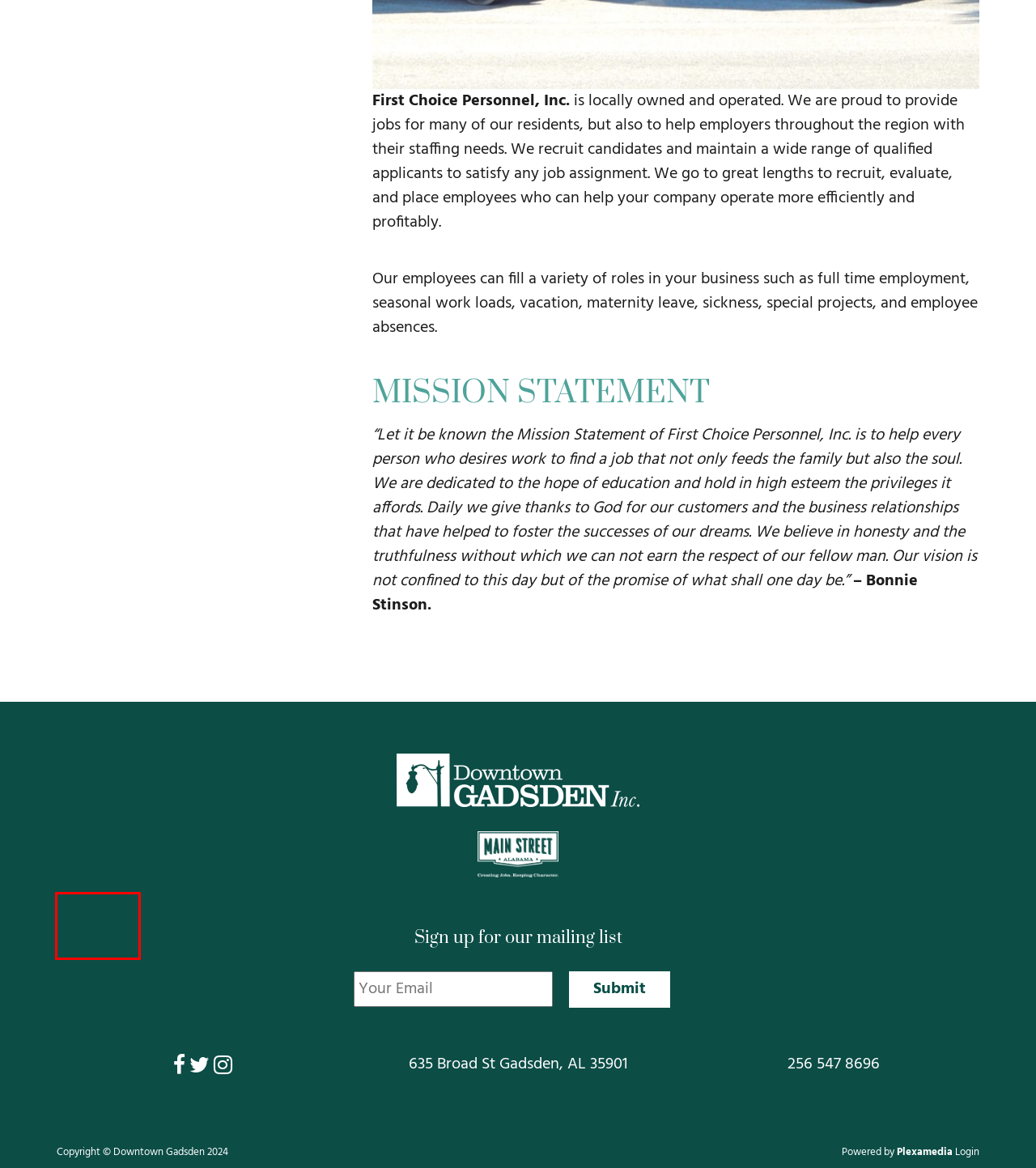Analyze the webpage screenshot with a red bounding box highlighting a UI element. Select the description that best matches the new webpage after clicking the highlighted element. Here are the options:
A. Silver Members | Downtown Gadsden
B. Service | Downtown Gadsden
C. Gold Members | Downtown Gadsden
D. Restaurants | Downtown Gadsden
E. Loft Apartment | Downtown Gadsden
F. All Members | Downtown Gadsden
G. Individual Members | Downtown Gadsden
H. Gallery | Downtown Gadsden

F